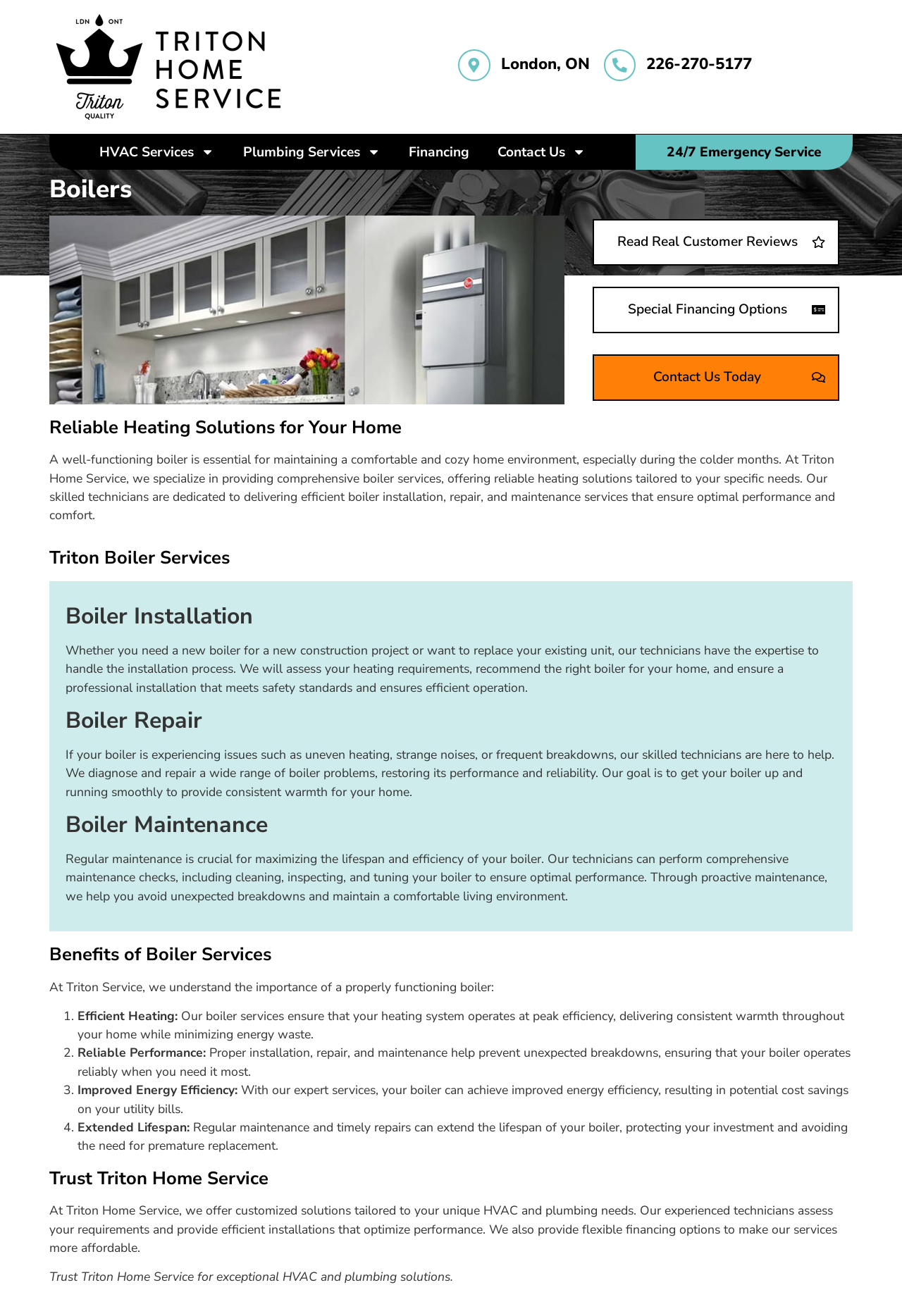Based on the description "Special Financing Options", find the bounding box of the specified UI element.

[0.657, 0.218, 0.93, 0.253]